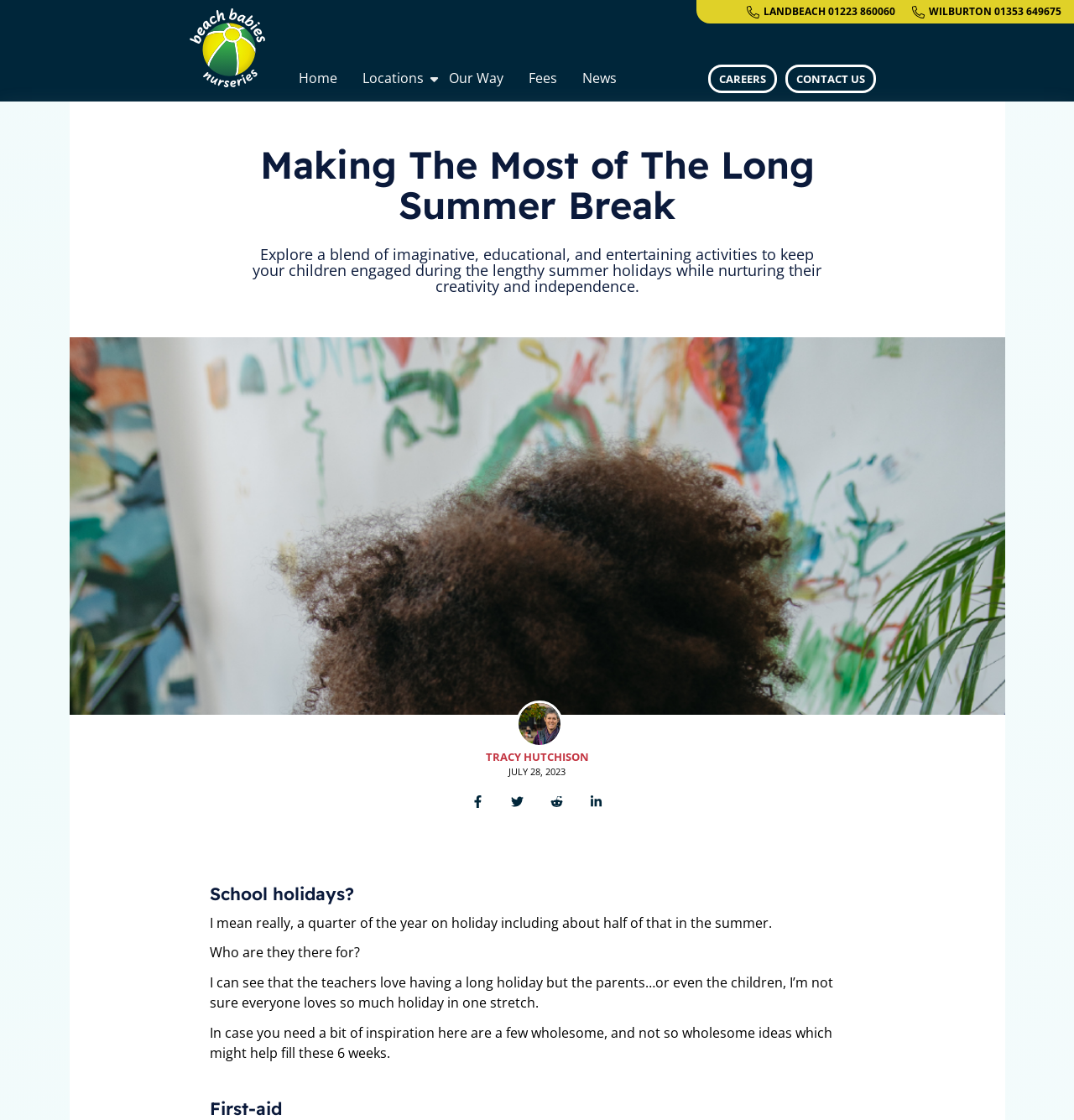Bounding box coordinates are specified in the format (top-left x, top-left y, bottom-right x, bottom-right y). All values are floating point numbers bounded between 0 and 1. Please provide the bounding box coordinate of the region this sentence describes: Landbeach 01223 860060

[0.711, 0.004, 0.834, 0.017]